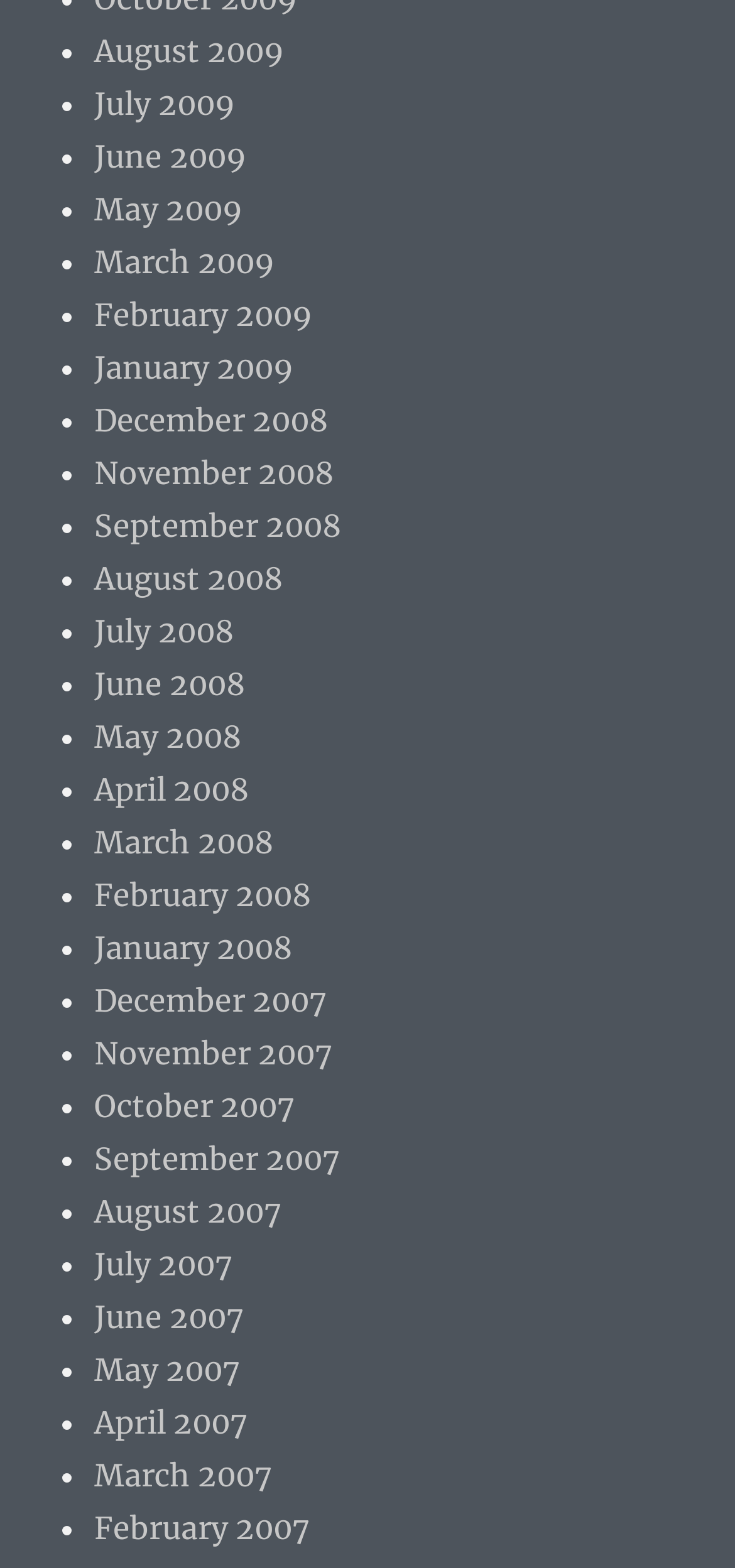Specify the bounding box coordinates of the element's area that should be clicked to execute the given instruction: "View December 2008". The coordinates should be four float numbers between 0 and 1, i.e., [left, top, right, bottom].

[0.128, 0.256, 0.446, 0.28]